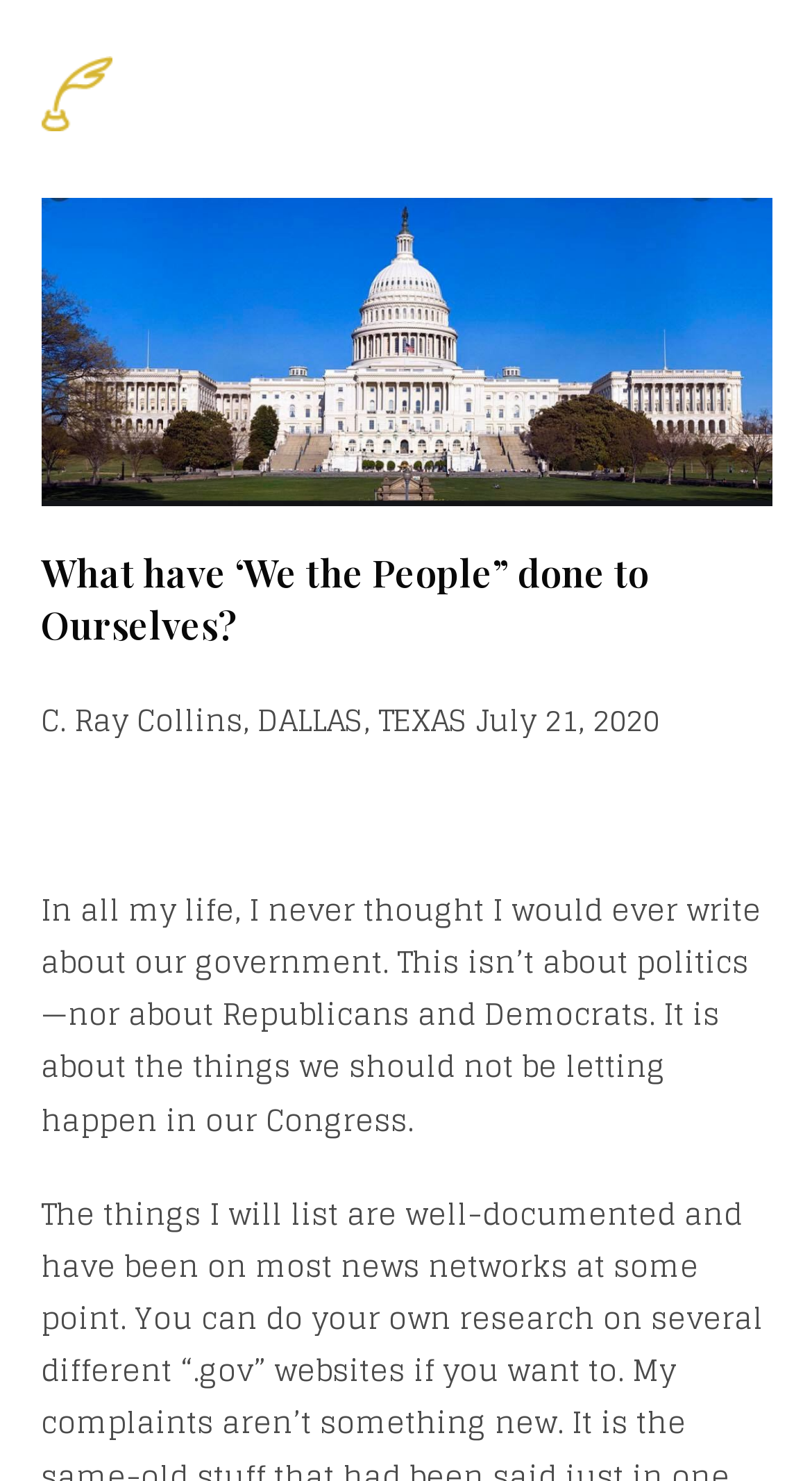Could you please study the image and provide a detailed answer to the question:
Is the article about politics?

According to the text, the article is 'not about politics—nor about Republicans and Democrats', which suggests that it is not about politics in the classical sense.